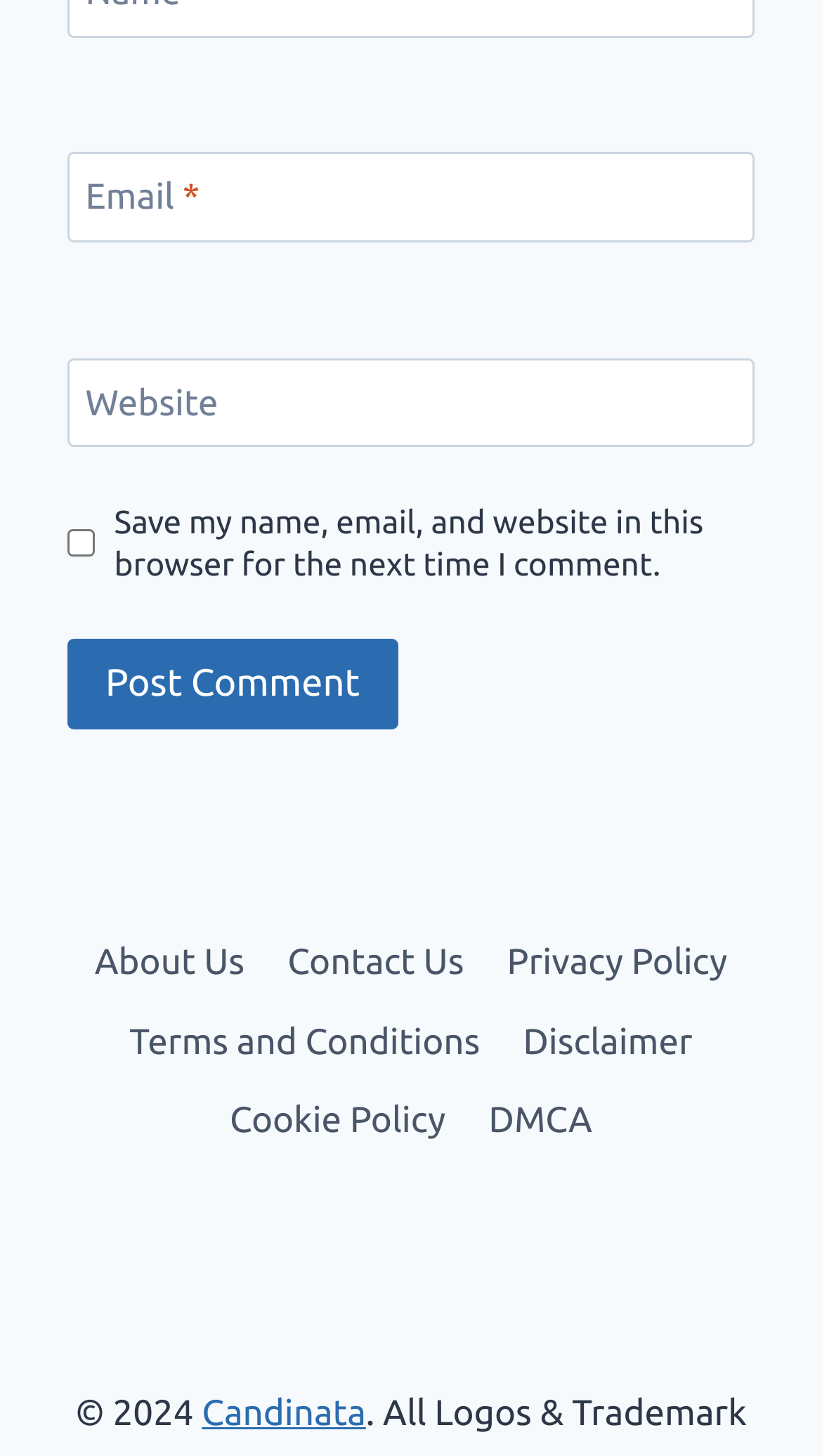Extract the bounding box coordinates of the UI element described by: "DMCA". The coordinates should include four float numbers ranging from 0 to 1, e.g., [left, top, right, bottom].

[0.568, 0.743, 0.747, 0.797]